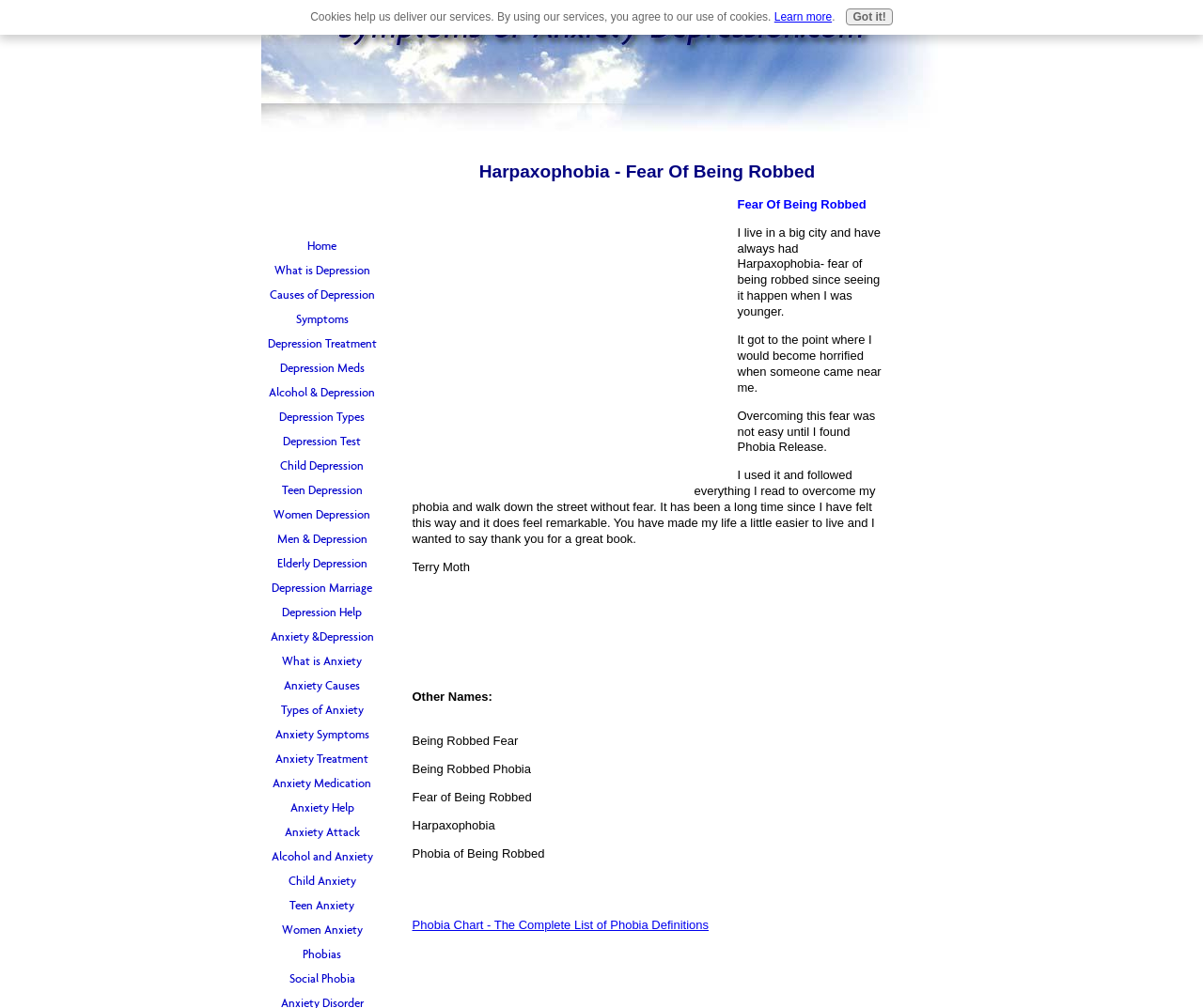Please identify the bounding box coordinates of the clickable area that will fulfill the following instruction: "View posts from September 2022". The coordinates should be in the format of four float numbers between 0 and 1, i.e., [left, top, right, bottom].

None